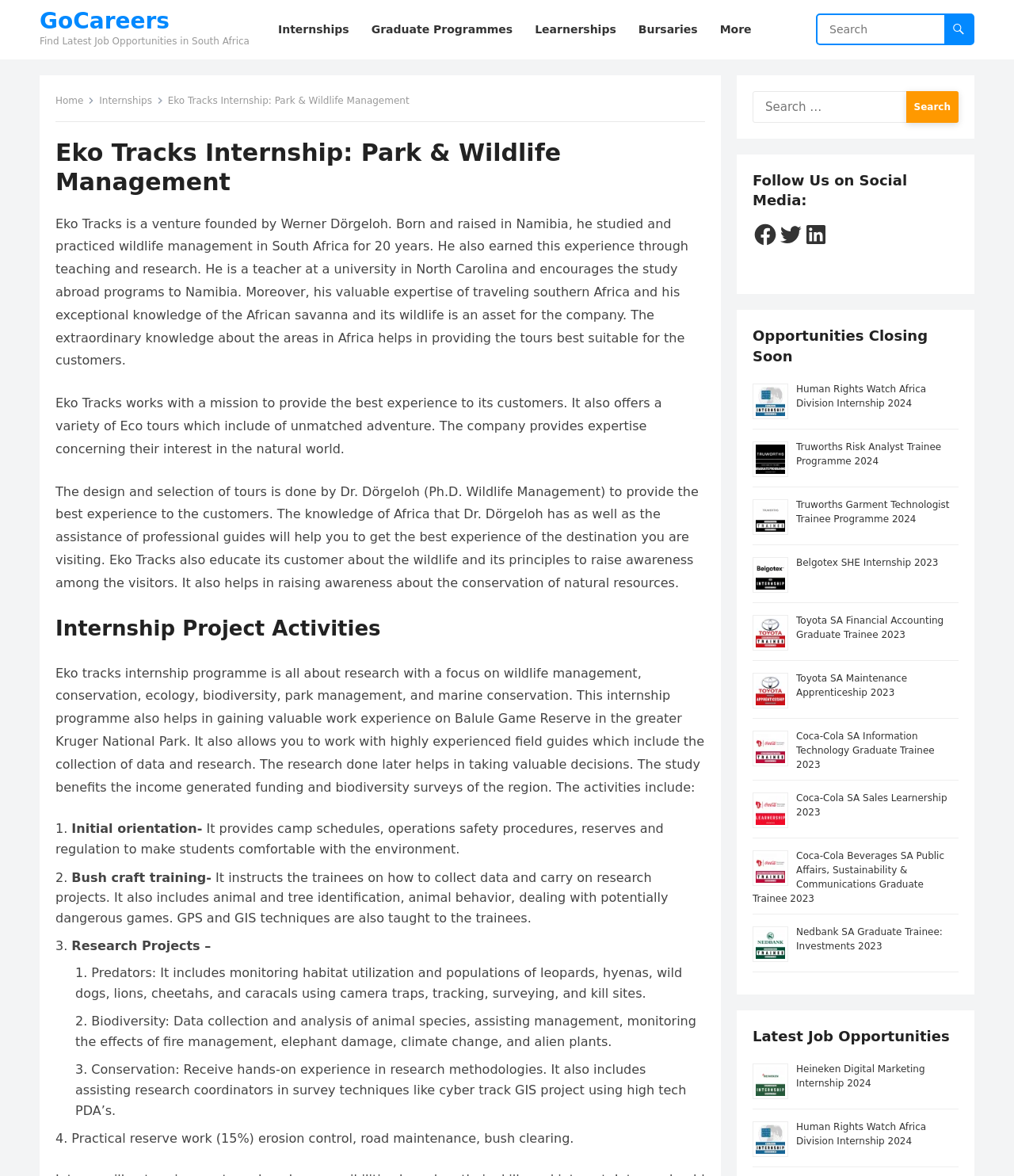Utilize the details in the image to give a detailed response to the question: What is the purpose of the initial orientation?

The purpose of the initial orientation is mentioned in the text 'It provides camp schedules, operations safety procedures, reserves and regulation to make students comfortable with the environment.' which is located in the section 'Internship Project Activities'.